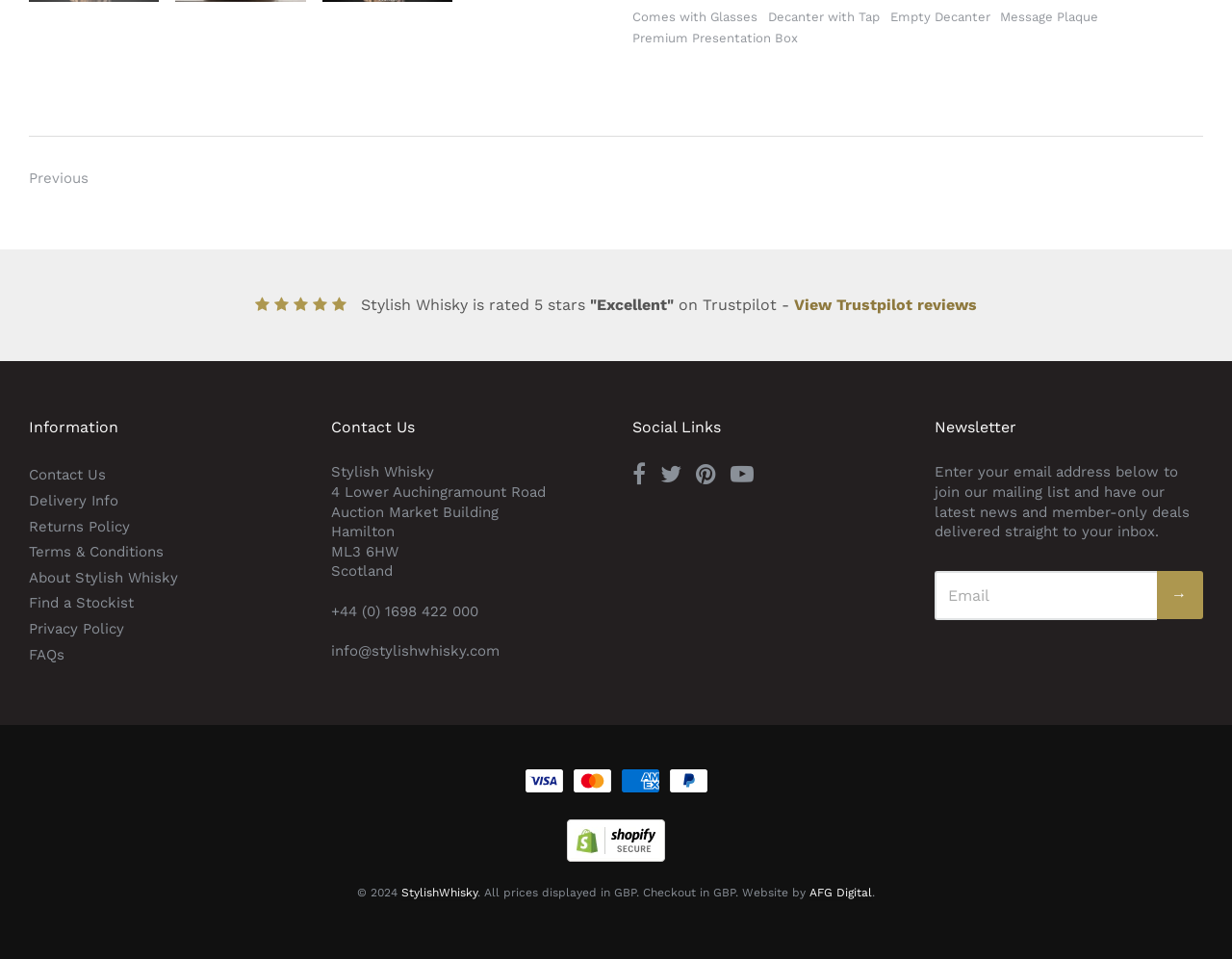Answer the question in one word or a short phrase:
What is the currency used for prices on the website?

GBP